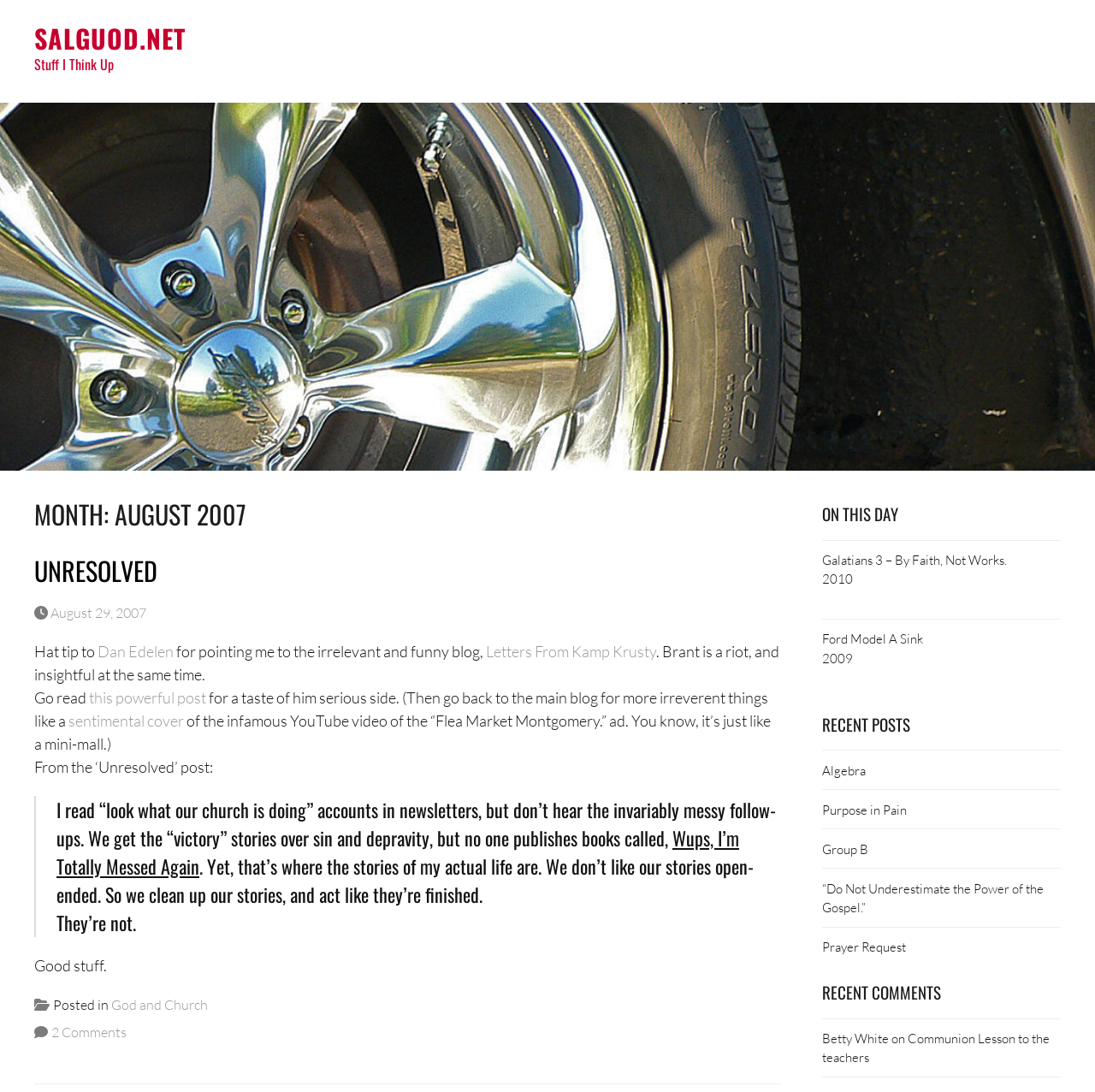Provide an in-depth caption for the webpage.

This webpage appears to be a personal blog, with the title "August 2007 - salguod.net" at the top. The main content area is divided into two sections: the left side contains the blog posts, and the right side has several headings and links.

On the left side, there is a heading "MONTH: AUGUST 2007" followed by an article with a heading "UNRESOLVED". Below this, there is a link to "August 29, 2007" and a time stamp. The article itself contains several paragraphs of text, with links to other websites and blogs, including "Letters From Kamp Krusty" and a "sentimental cover" of a YouTube video. There is also a blockquote with a passage of text that discusses the idea of sharing stories and the importance of honesty.

At the bottom of the left side, there is a footer section with a link to "God and Church" and a note that says "2 Comments".

On the right side, there are three headings: "ON THIS DAY", "RECENT POSTS", and "RECENT COMMENTS". Under "ON THIS DAY", there are links to several posts, including "Galatians 3 – By Faith, Not Works" and "Ford Model A Sink", each with a corresponding year. Under "RECENT POSTS", there are links to several recent blog posts, including "Algebra", "Purpose in Pain", and "Prayer Request". Finally, under "RECENT COMMENTS", there is a link to a comment by "Betty White" on a post called "Communion Lesson to the teachers".